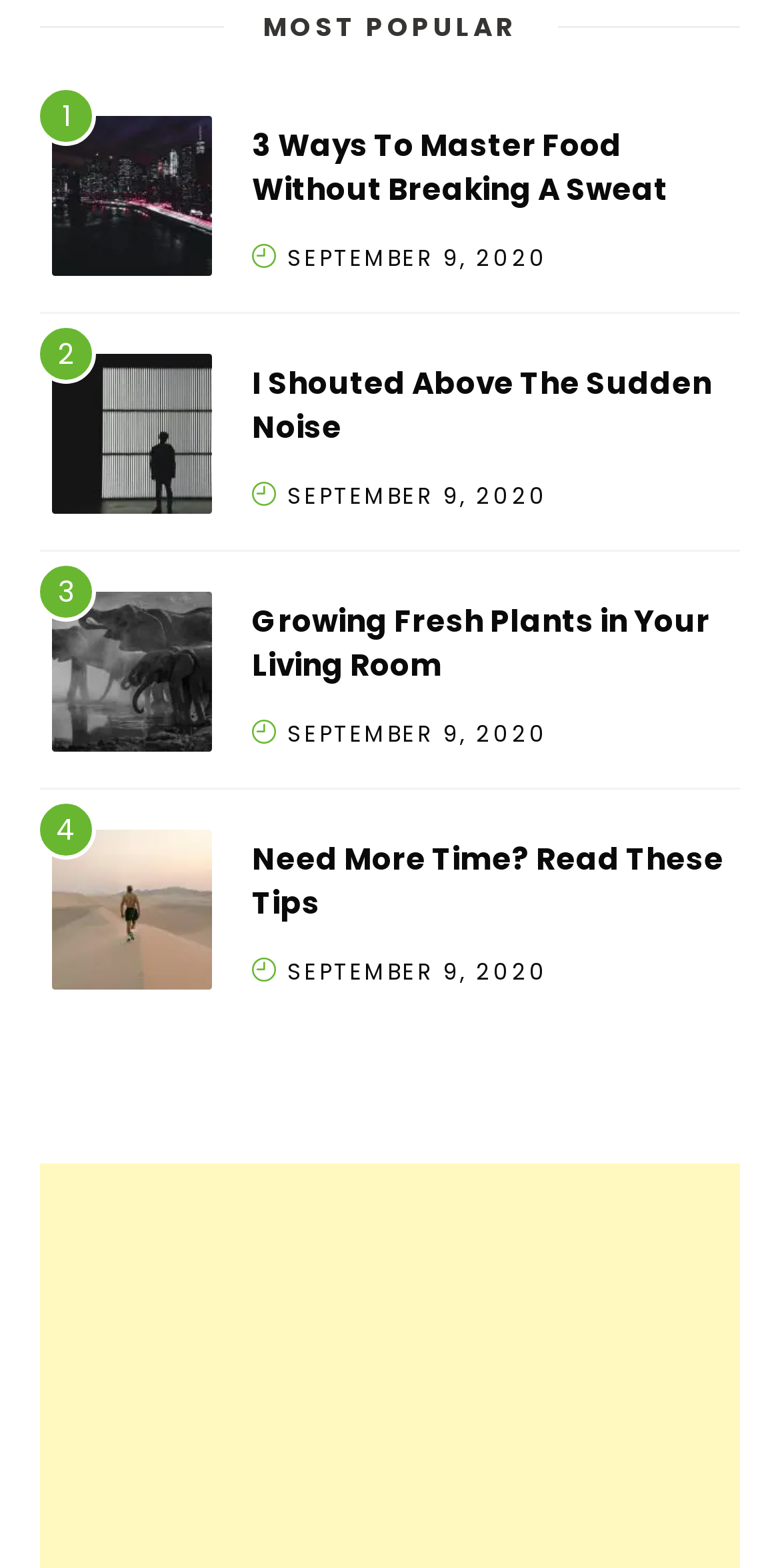How many articles are listed on this page?
Based on the image content, provide your answer in one word or a short phrase.

4